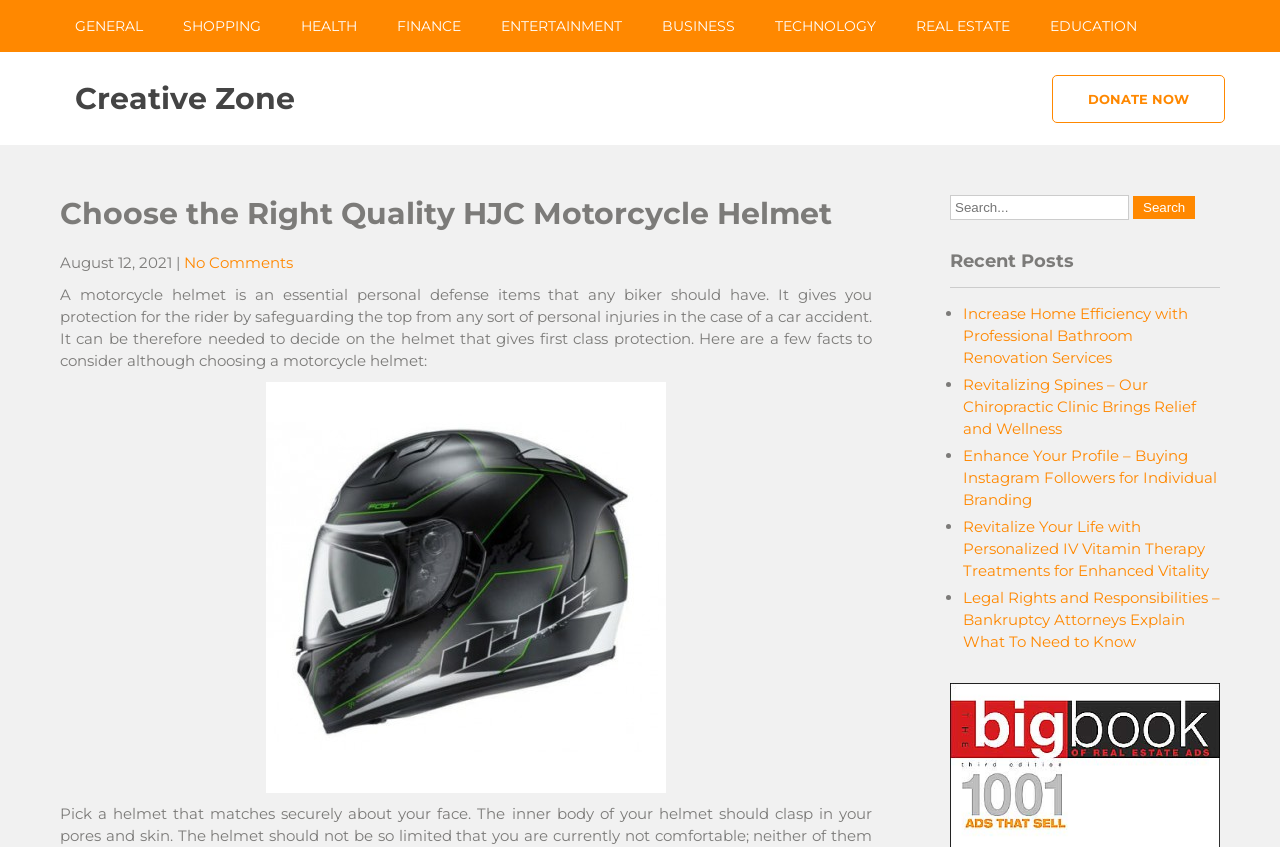Can you find the bounding box coordinates of the area I should click to execute the following instruction: "View the 'HJC Helmets' image"?

[0.208, 0.451, 0.52, 0.936]